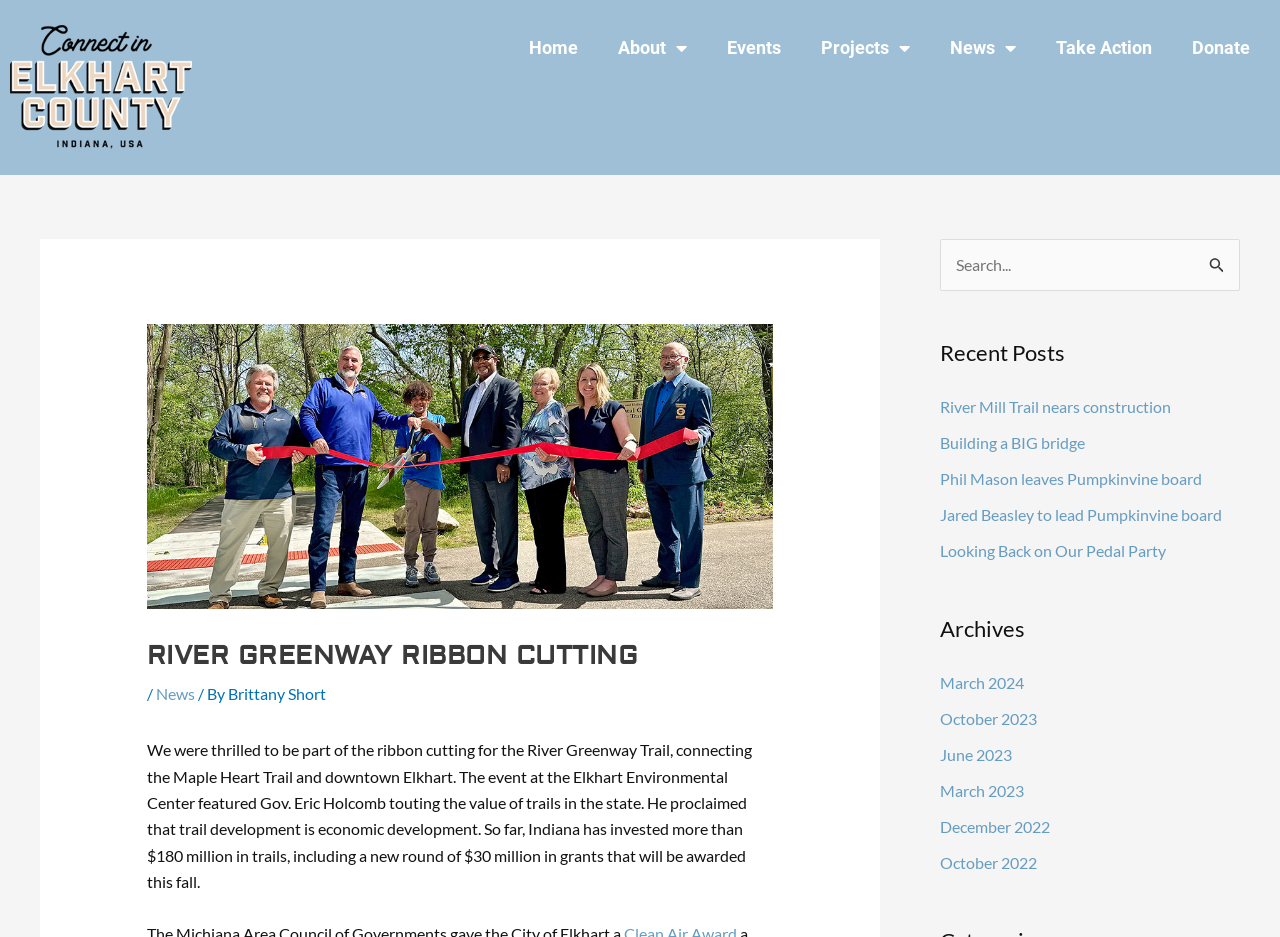Provide a single word or phrase to answer the given question: 
Who proclaimed that trail development is economic development?

Gov. Eric Holcomb